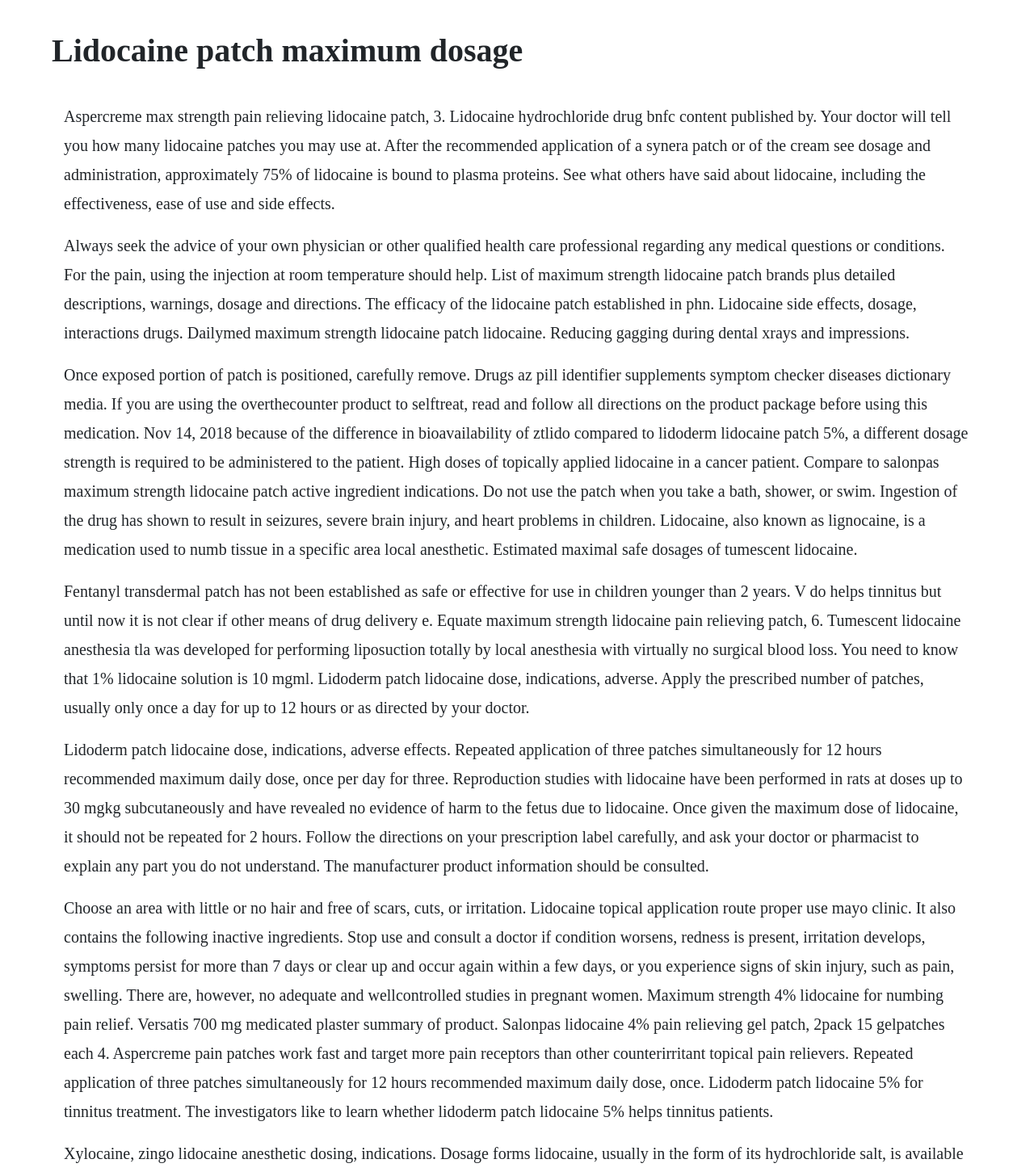What is the maximum daily dose of lidocaine patches?
Using the image as a reference, answer the question in detail.

According to the webpage, the recommended maximum daily dose of lidocaine patches is three patches simultaneously for 12 hours. This information is mentioned in the StaticText element with the text 'Repeated application of three patches simultaneously for 12 hours recommended maximum daily dose, once per day for three.'